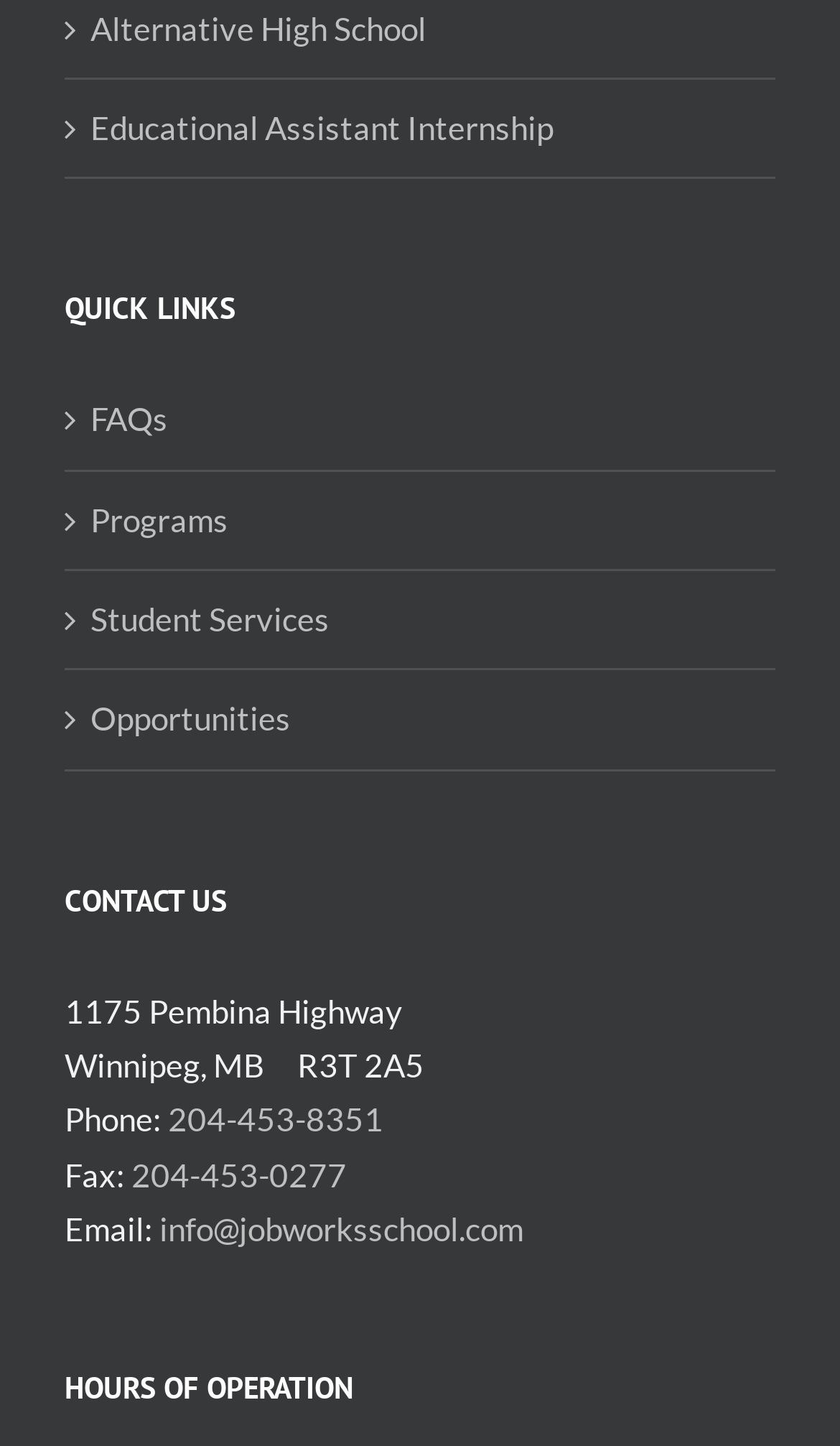Please locate the bounding box coordinates of the element's region that needs to be clicked to follow the instruction: "check FAQs". The bounding box coordinates should be provided as four float numbers between 0 and 1, i.e., [left, top, right, bottom].

[0.108, 0.272, 0.897, 0.31]